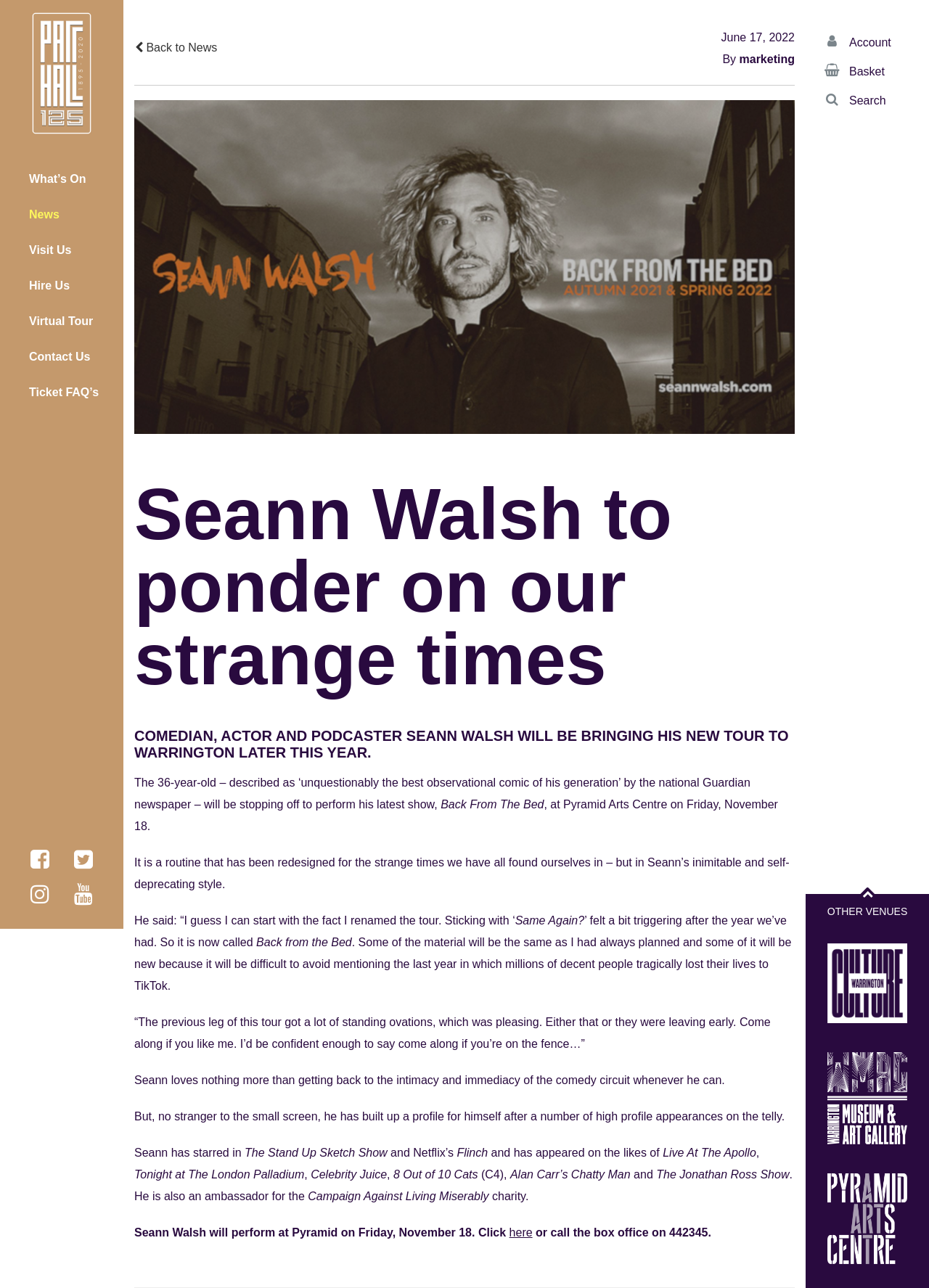Can you give a detailed response to the following question using the information from the image? What is Seann Walsh's profession?

Based on the webpage content, Seann Walsh is described as a comedian, actor, and podcaster, and he has appeared on various TV shows and has a new tour called 'Back From The Bed'.